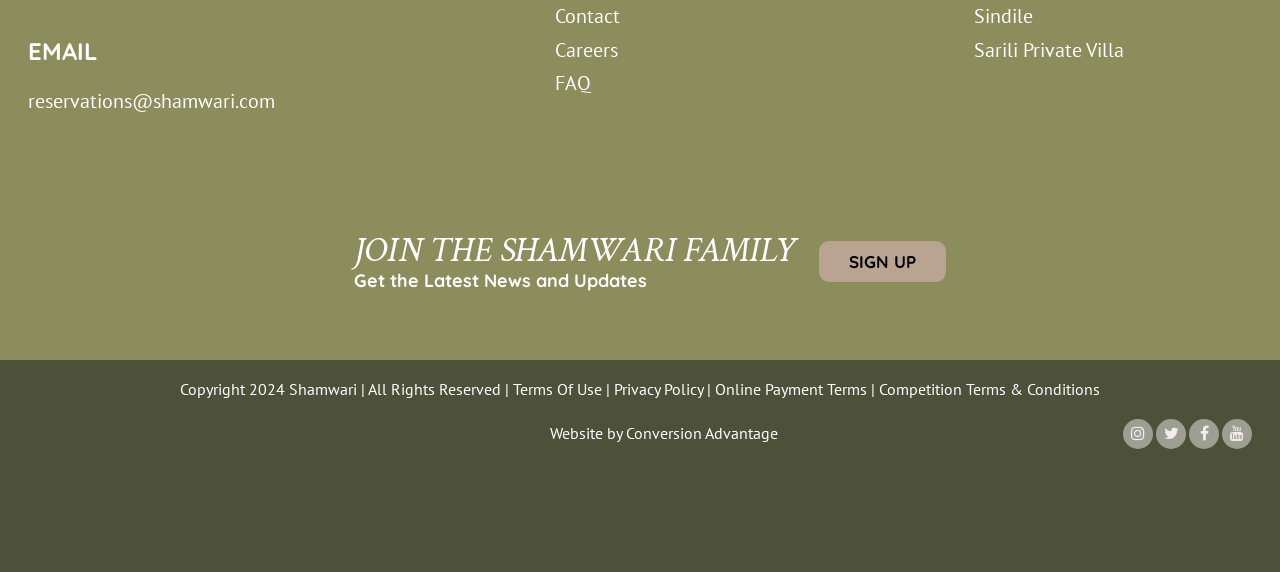Please mark the clickable region by giving the bounding box coordinates needed to complete this instruction: "View FAQ".

[0.434, 0.123, 0.462, 0.168]